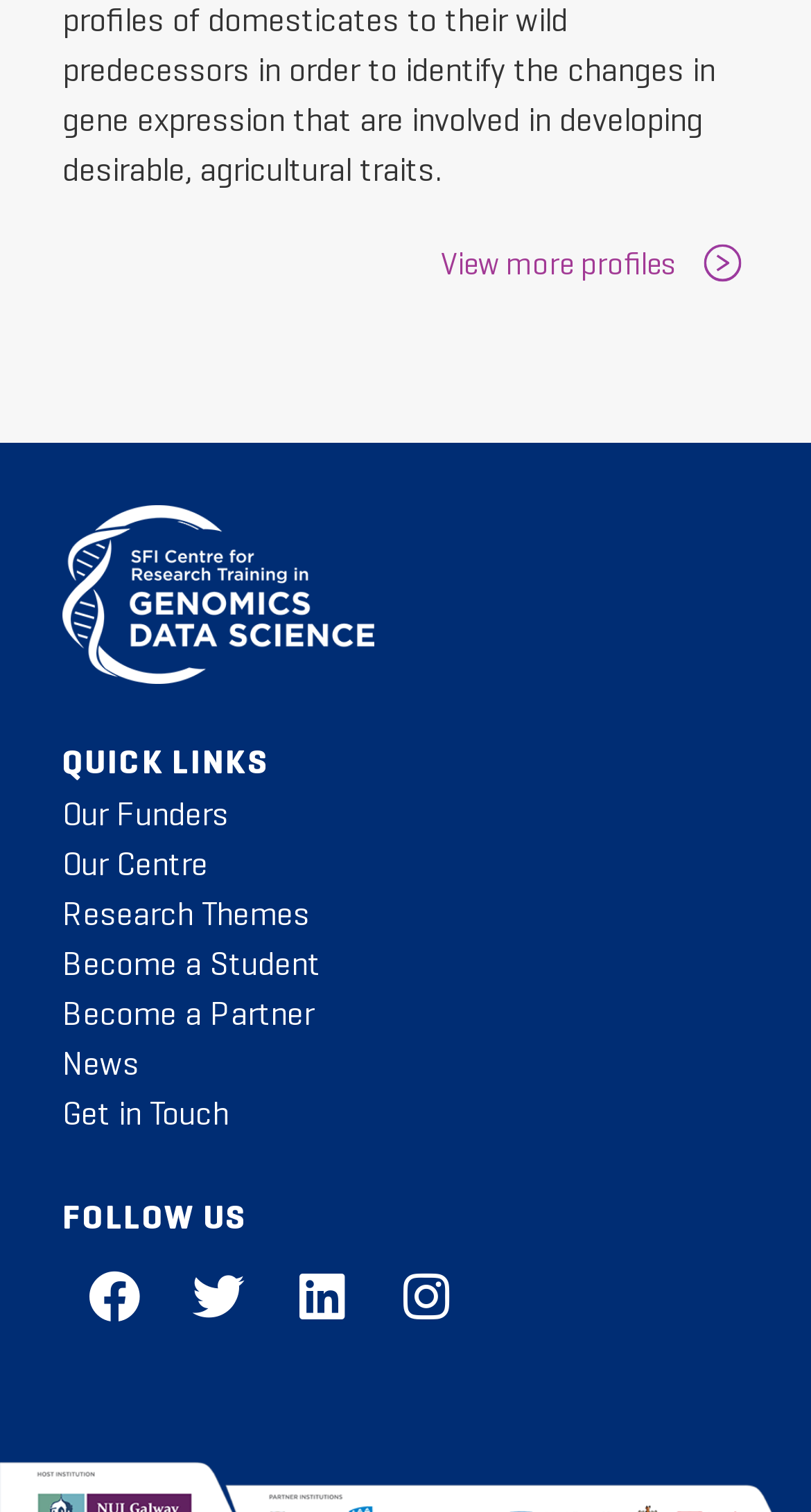Please determine the bounding box coordinates of the clickable area required to carry out the following instruction: "Follow on Facebook". The coordinates must be four float numbers between 0 and 1, represented as [left, top, right, bottom].

[0.077, 0.823, 0.205, 0.892]